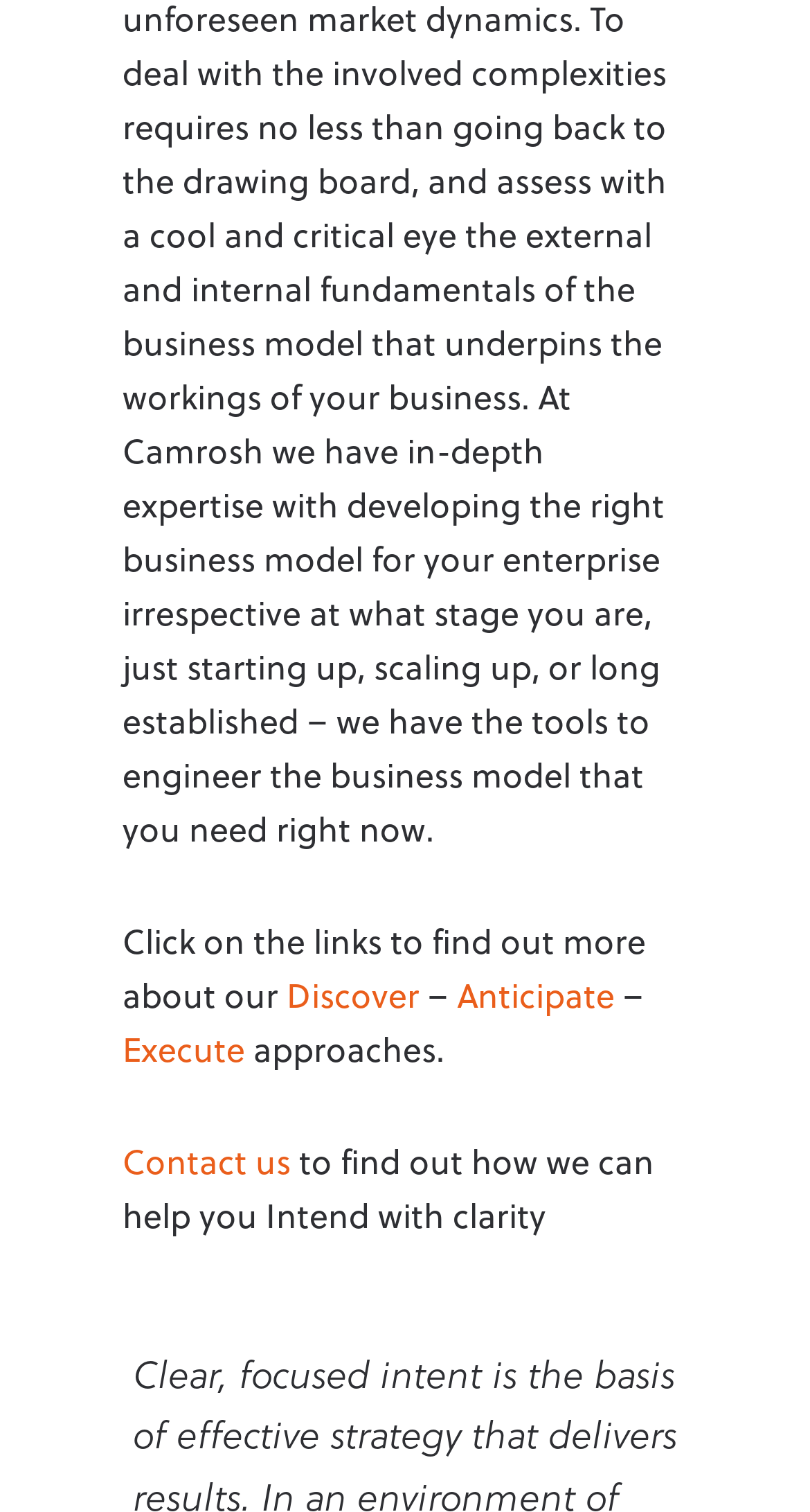From the webpage screenshot, predict the bounding box of the UI element that matches this description: "Contact us".

[0.151, 0.752, 0.369, 0.784]